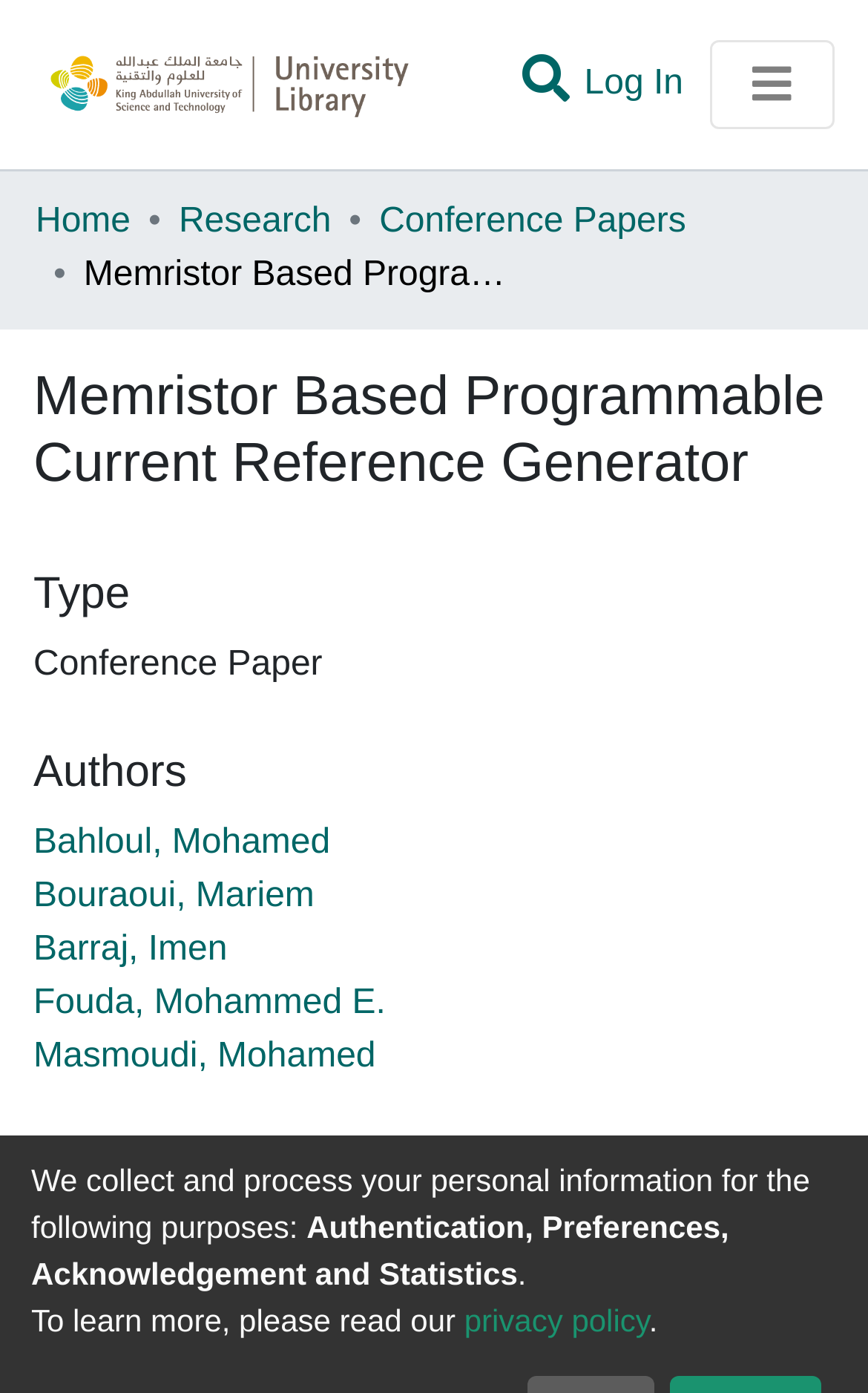Carefully observe the image and respond to the question with a detailed answer:
What is the department of the authors?

The department of the authors is listed under the 'KAUST Department' heading, which is 'Electrical Engineering Program'.